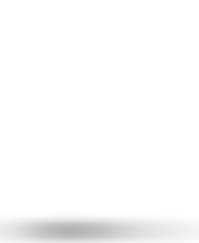Illustrate the image with a detailed caption.

The image titled "Smashing Newsletter" features a visually appealing design promoting a newsletter that offers valuable insights on front-end development and user experience (UX). Accompanying the graphic is a tagline stating, "Tips on front-end & UX, delivered weekly in your inbox. Just the things you can actually use." This image aims to capture the attention of web developers and designers, encouraging them to subscribe for practical advice that can enhance their skills and workflows. It is part of a larger section titled 'Further Reading,' which highlights resources for professionals in the web development field.